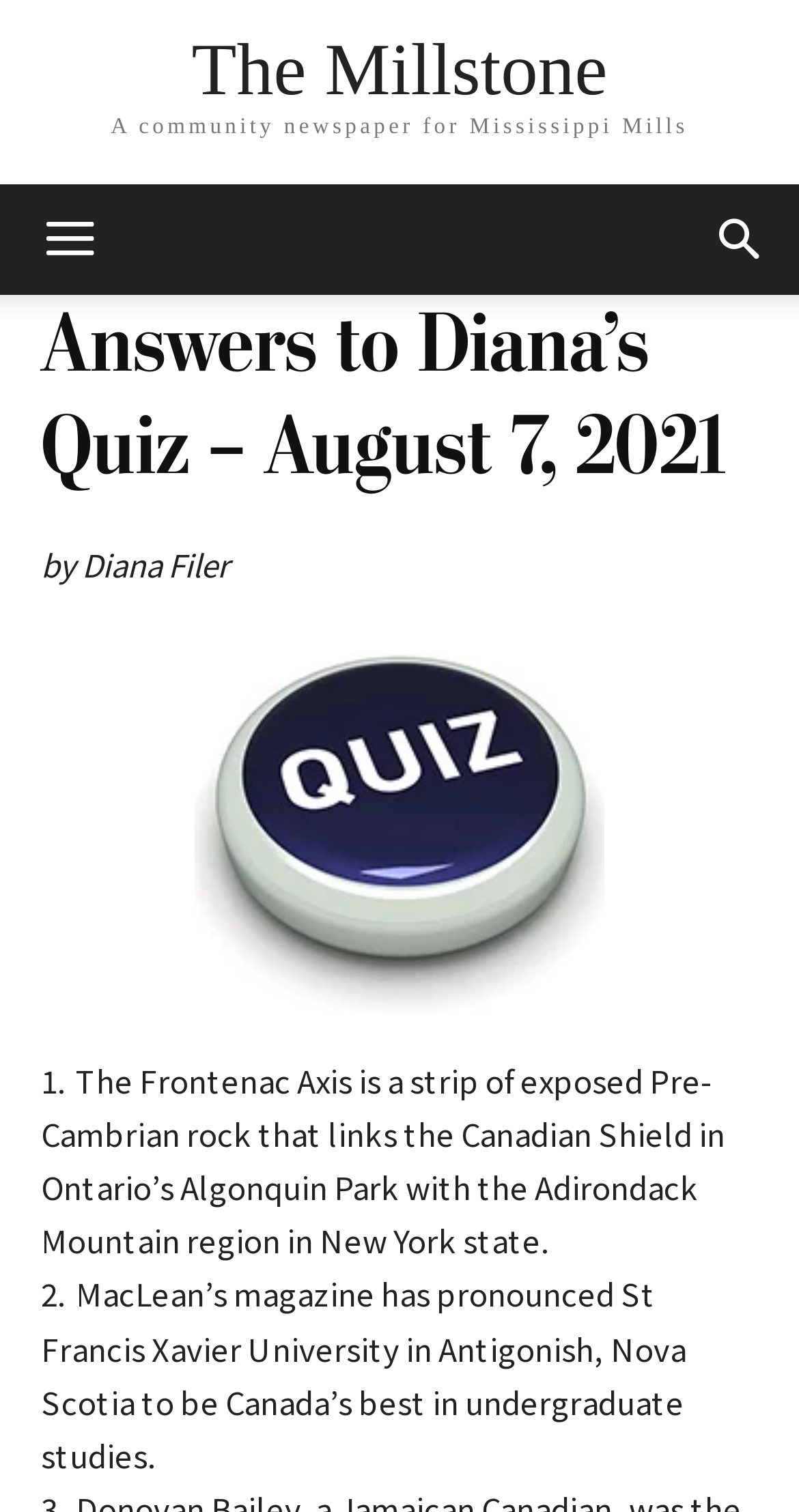Determine the bounding box for the UI element described here: "aria-label="Search"".

[0.856, 0.122, 1.0, 0.195]